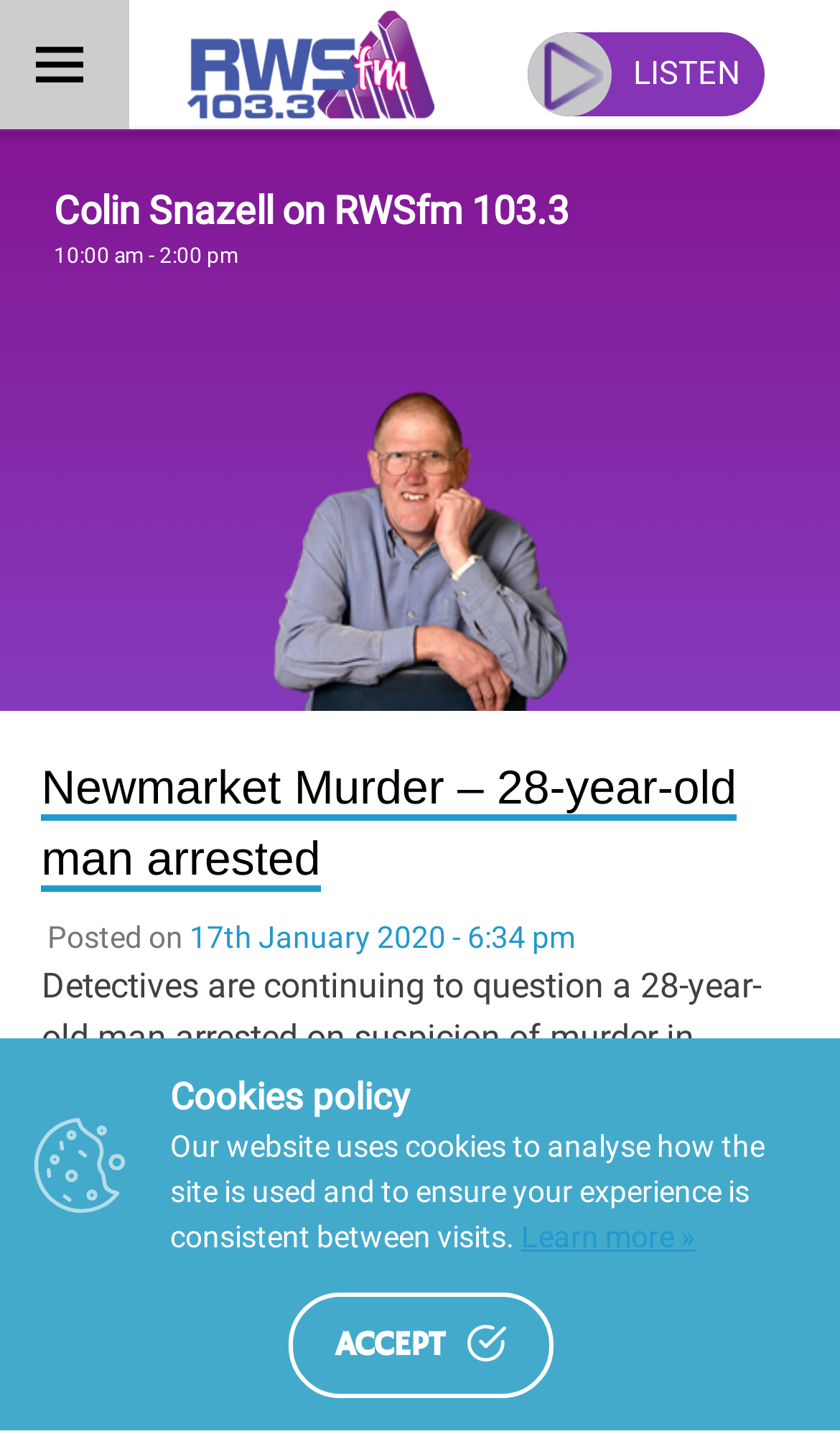Extract the bounding box coordinates for the described element: "Learn more »". The coordinates should be represented as four float numbers between 0 and 1: [left, top, right, bottom].

[0.621, 0.85, 0.828, 0.874]